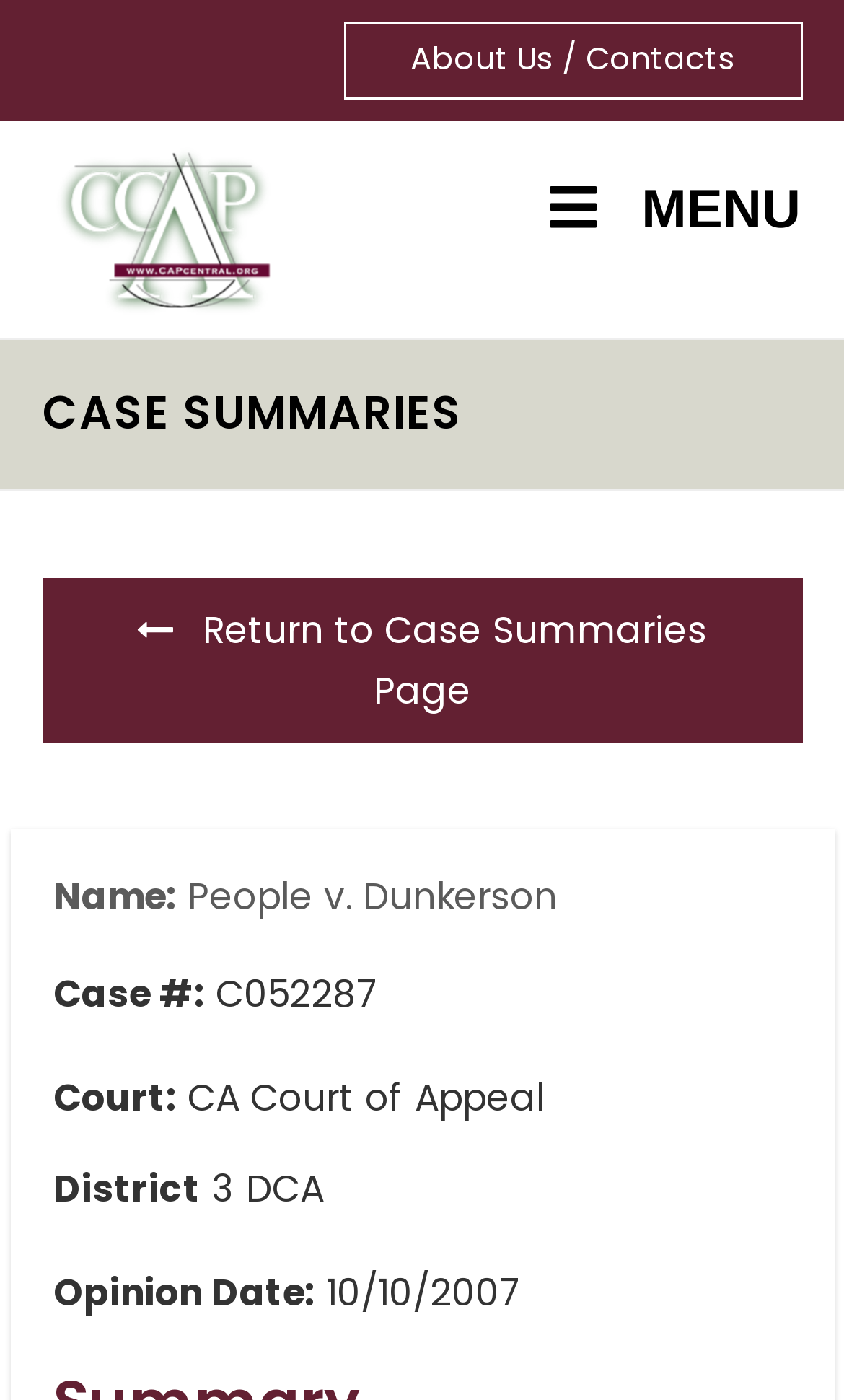Can you give a detailed response to the following question using the information from the image? What is the court of appeal?

I found the court of appeal by looking at the static text element that says 'Court:' and its corresponding value 'CA Court of Appeal'.